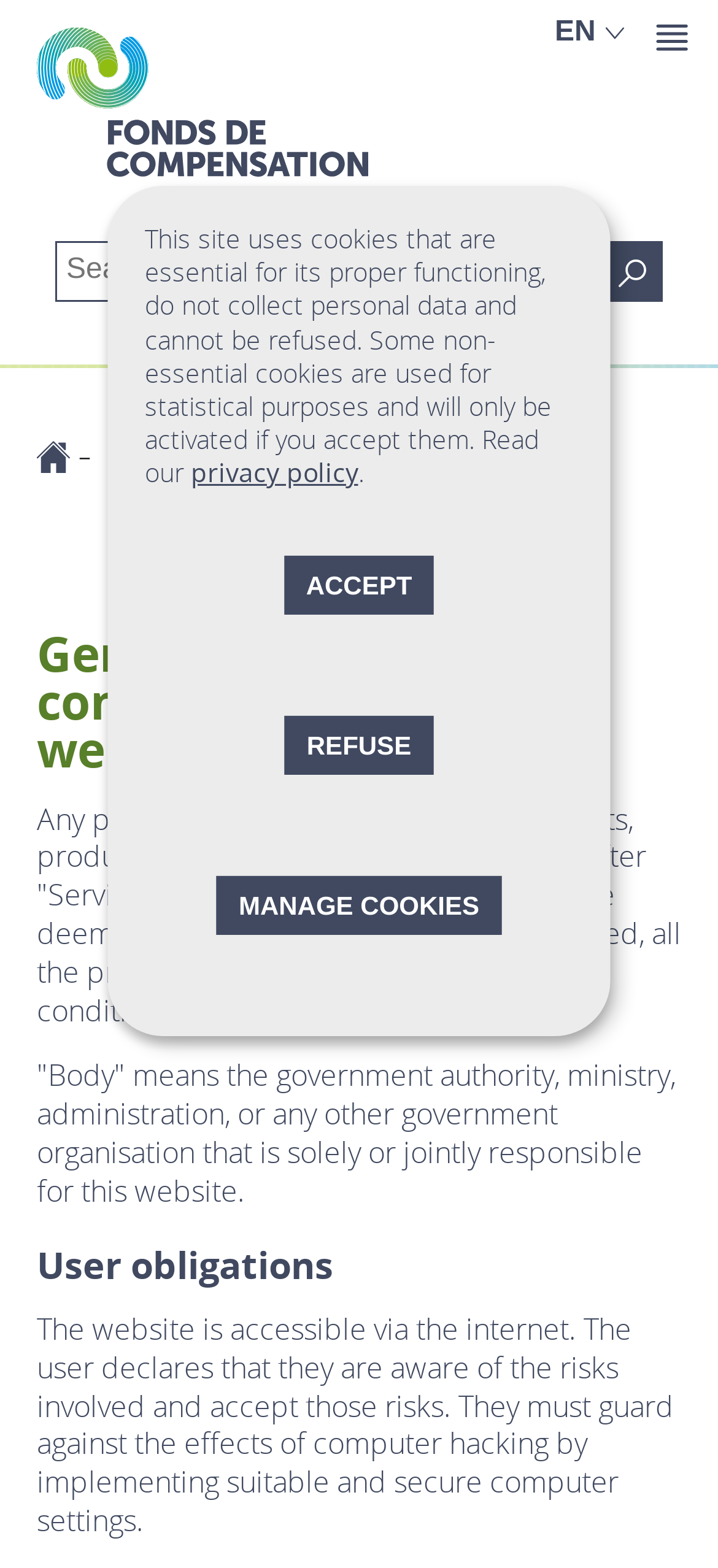Answer the following query with a single word or phrase:
What is the purpose of this website?

To provide information and services